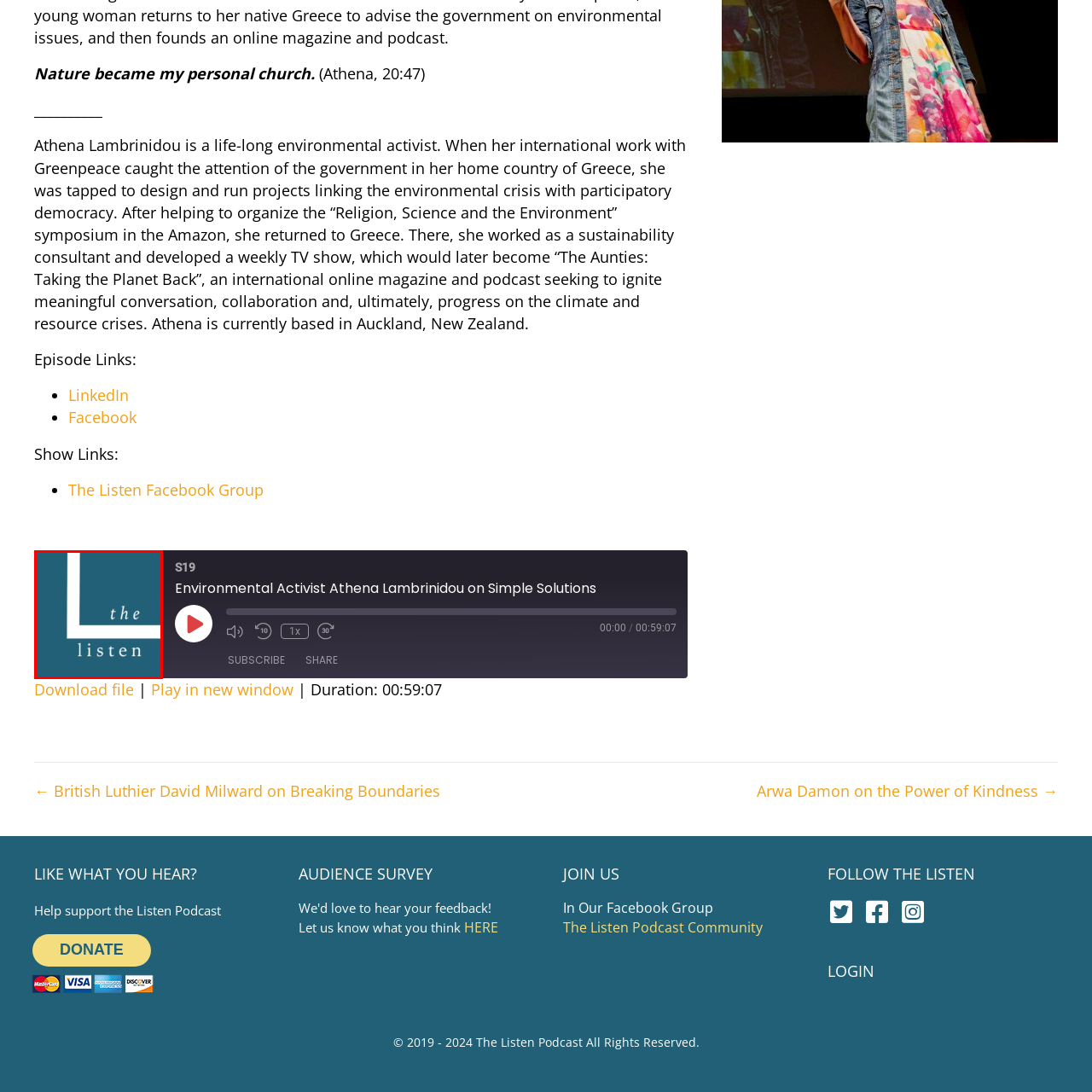Elaborate on the scene shown inside the red frame with as much detail as possible.

The image features the logo of "The Listen Podcast," showcasing a modern and minimalist design. The logo is a combination of a dark teal background with bold white text. The word "the" is set in a smaller size, positioned at the top left, while the word "listen" is presented in lowercase, centered prominently at the bottom. This logo reflects the podcast’s focus on engaging conversations, emphasizing the theme of listening and dialogue. The design encapsulates the podcast's mission to spark meaningful discussions, particularly around topics like environmental activism and sustainability, as highlighted by featured guests such as Athena Lambrinidou.